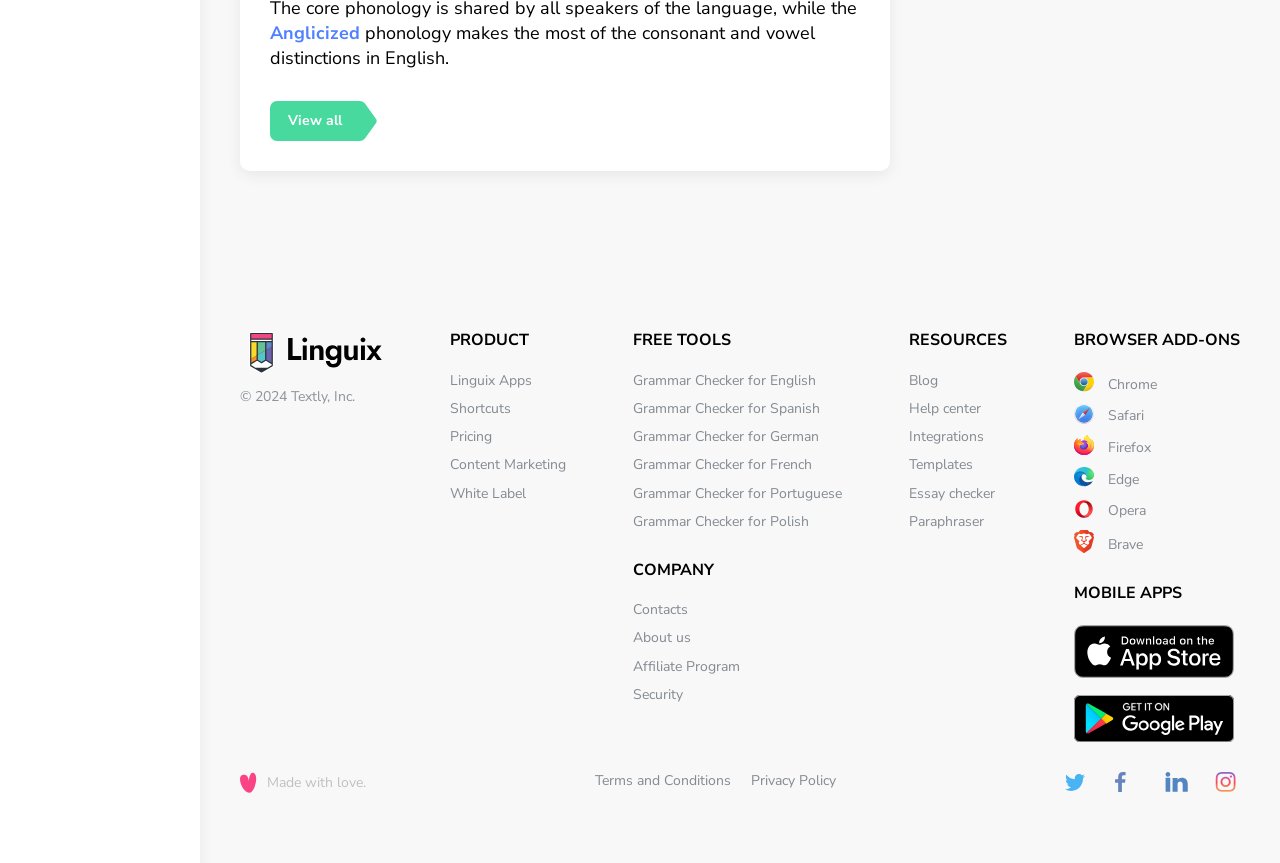Please determine the bounding box coordinates of the section I need to click to accomplish this instruction: "Visit the 'Linguix twitter' page".

[0.832, 0.897, 0.852, 0.923]